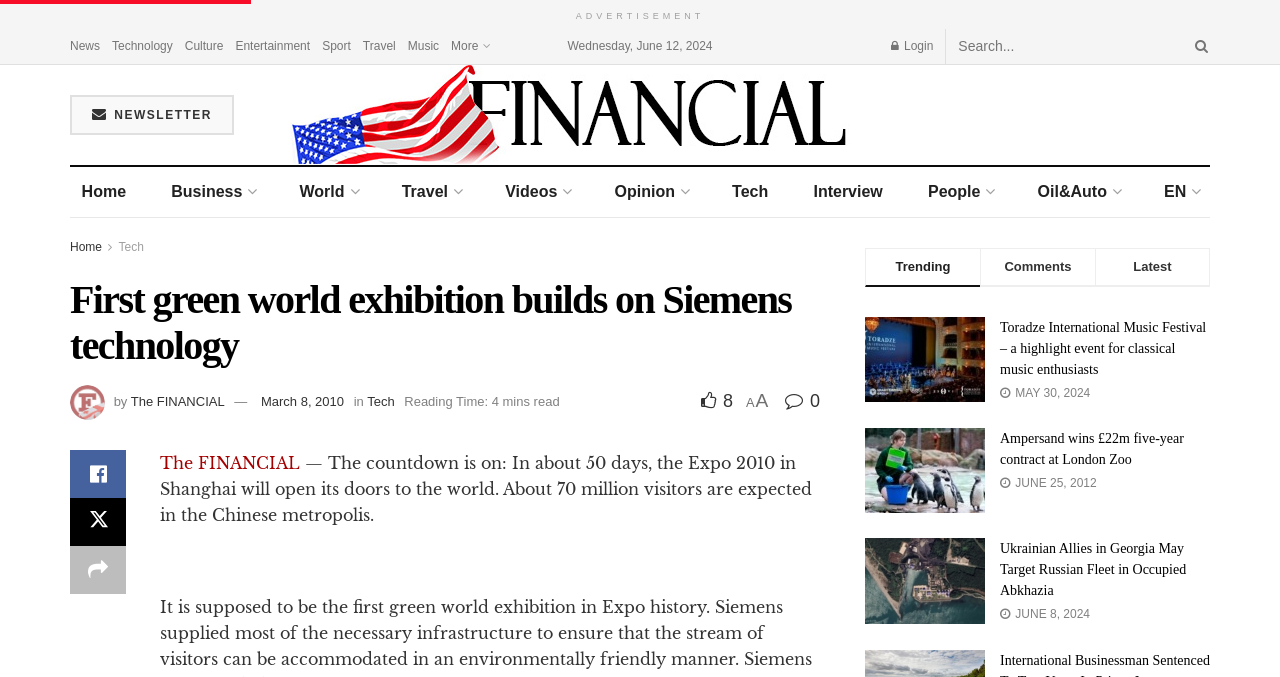Determine the bounding box for the described UI element: "Music".

[0.319, 0.042, 0.343, 0.094]